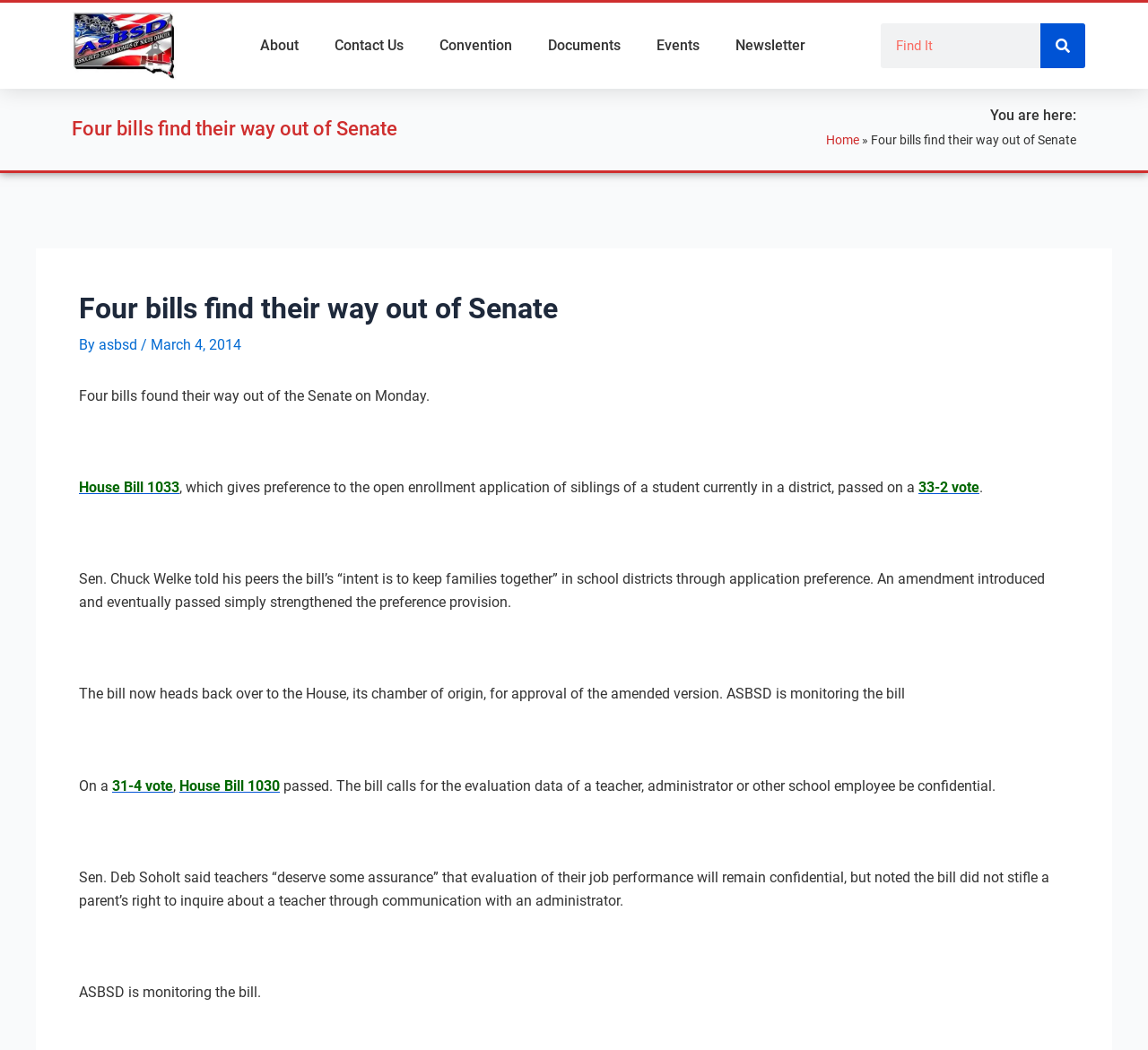Provide a short answer to the following question with just one word or phrase: What is the purpose of House Bill 1033?

Give preference to siblings